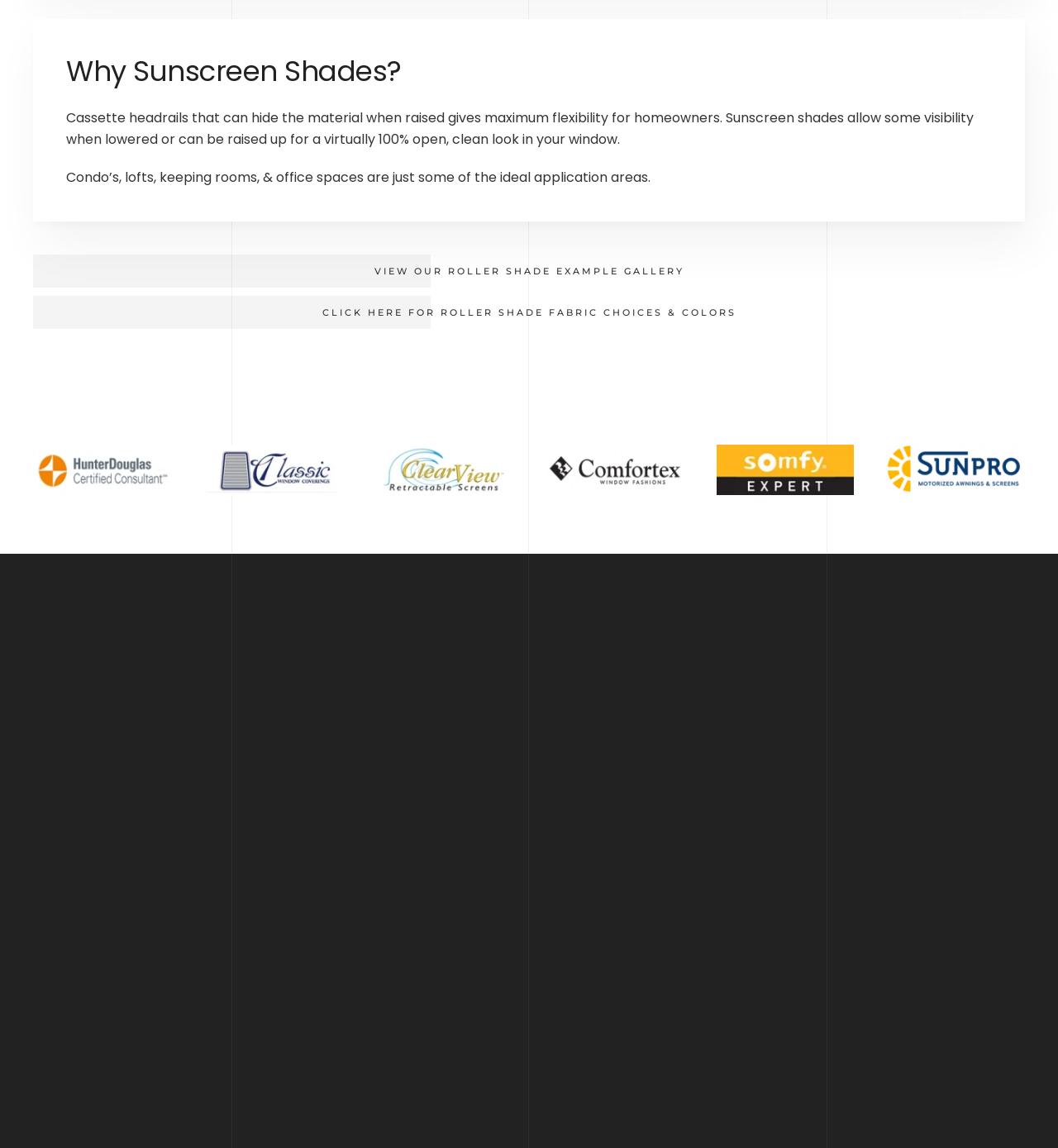Determine the coordinates of the bounding box for the clickable area needed to execute this instruction: "Click on the 'Blog' link".

None